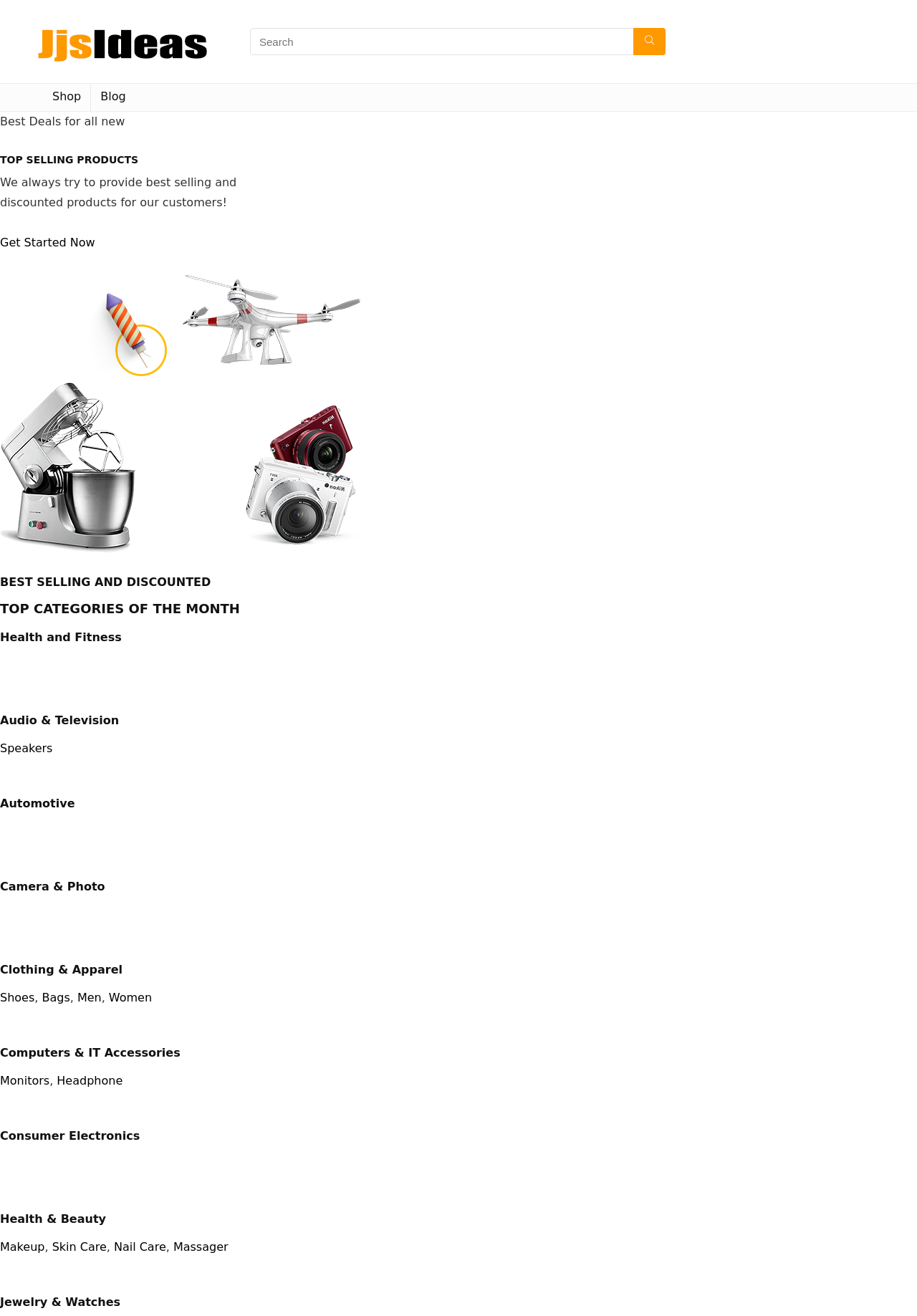Calculate the bounding box coordinates for the UI element based on the following description: "Computers & IT Accessories". Ensure the coordinates are four float numbers between 0 and 1, i.e., [left, top, right, bottom].

[0.0, 0.795, 0.197, 0.805]